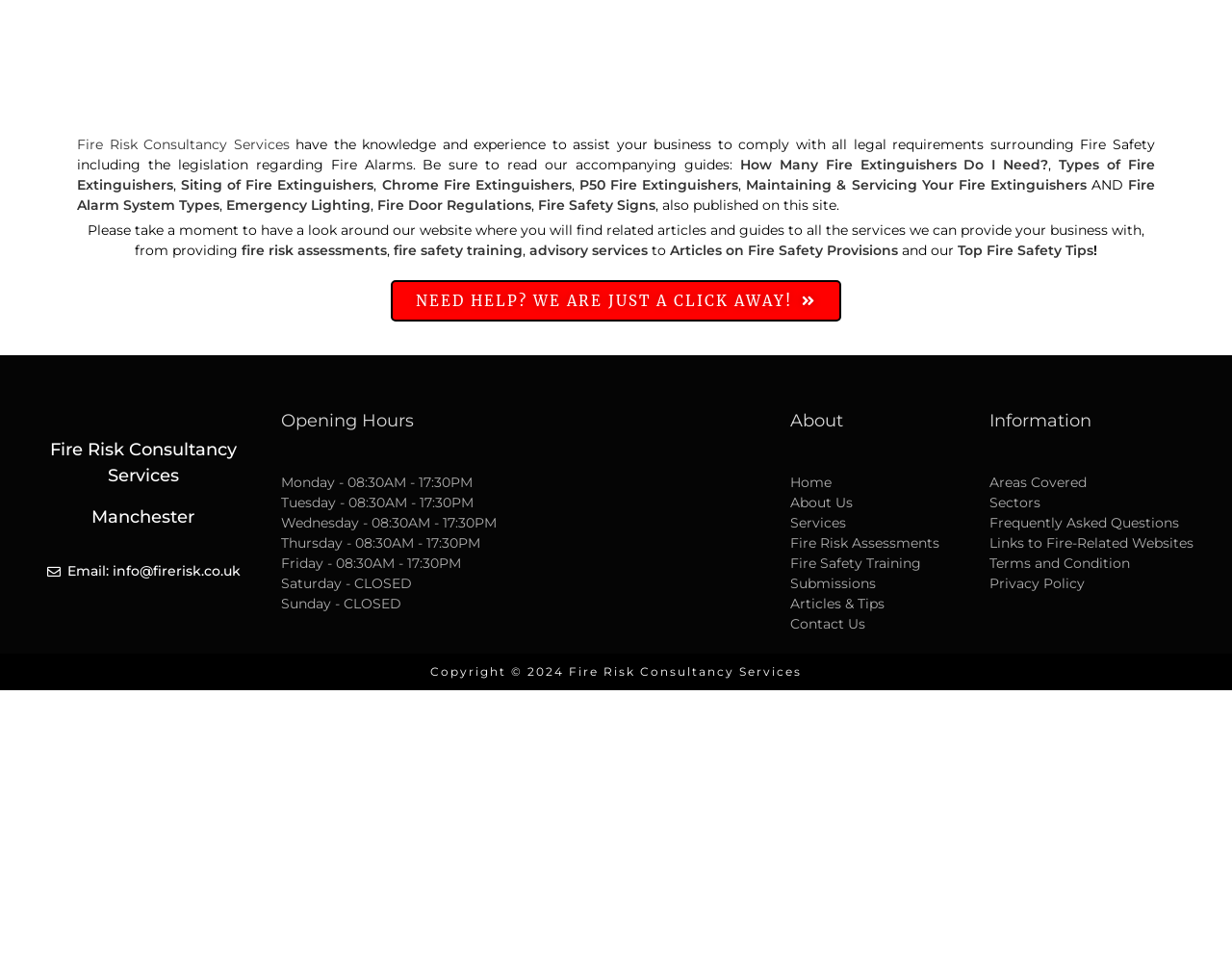Determine the bounding box coordinates of the clickable element necessary to fulfill the instruction: "Check the opening hours". Provide the coordinates as four float numbers within the 0 to 1 range, i.e., [left, top, right, bottom].

[0.228, 0.484, 0.384, 0.502]